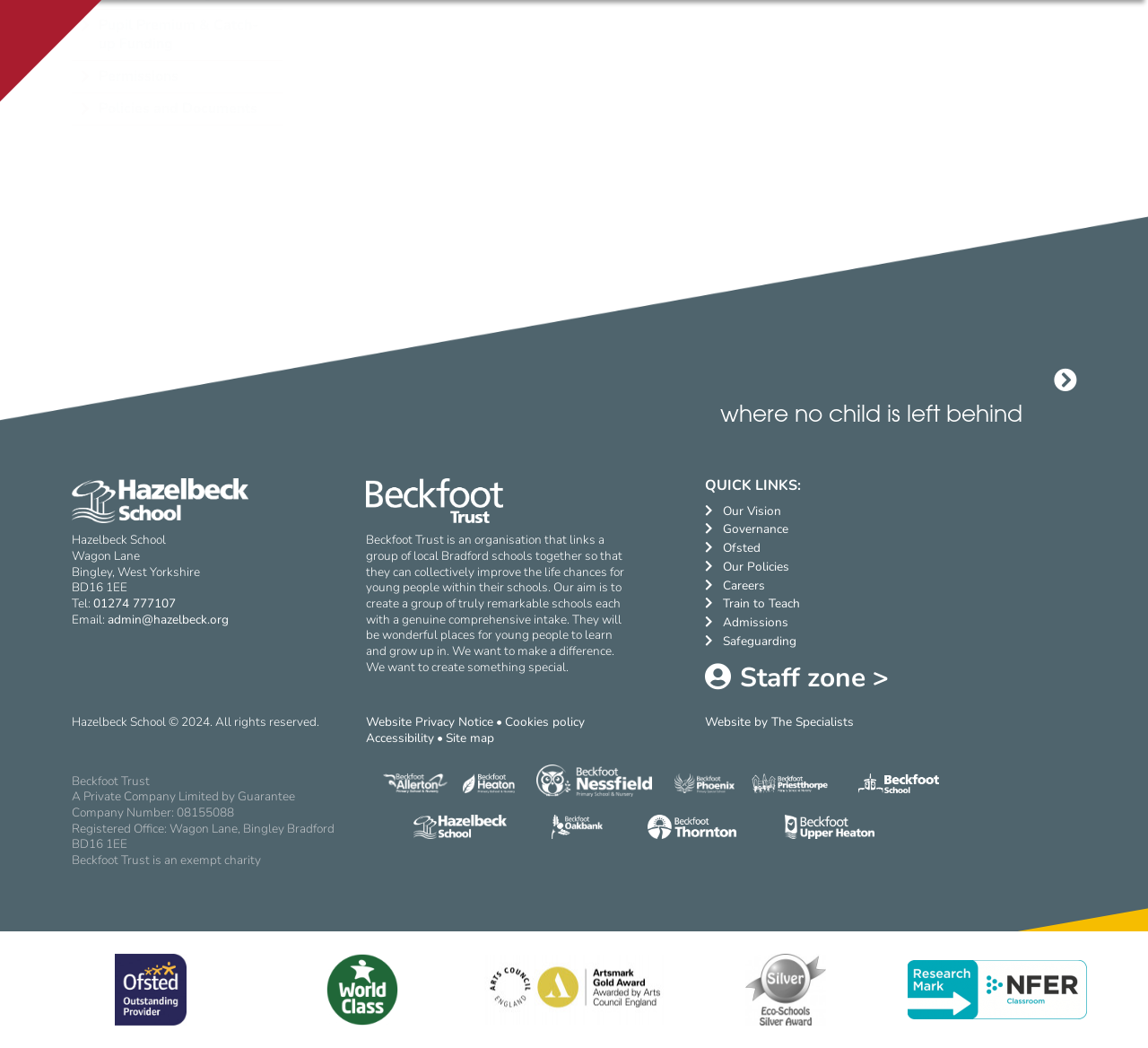Predict the bounding box of the UI element based on this description: "Policies and Documents".

[0.062, 0.072, 0.246, 0.102]